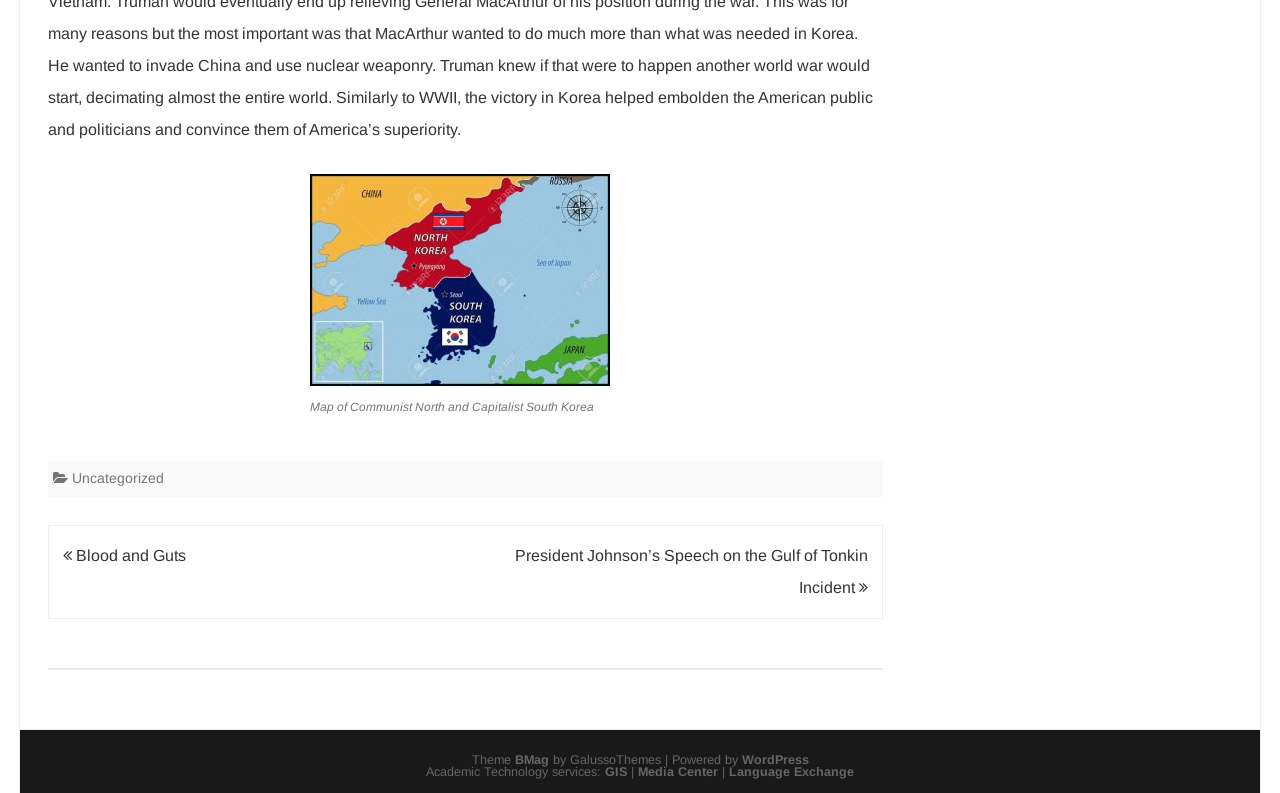Specify the bounding box coordinates (top-left x, top-left y, bottom-right x, bottom-right y) of the UI element in the screenshot that matches this description: Blood and Guts

[0.049, 0.689, 0.145, 0.711]